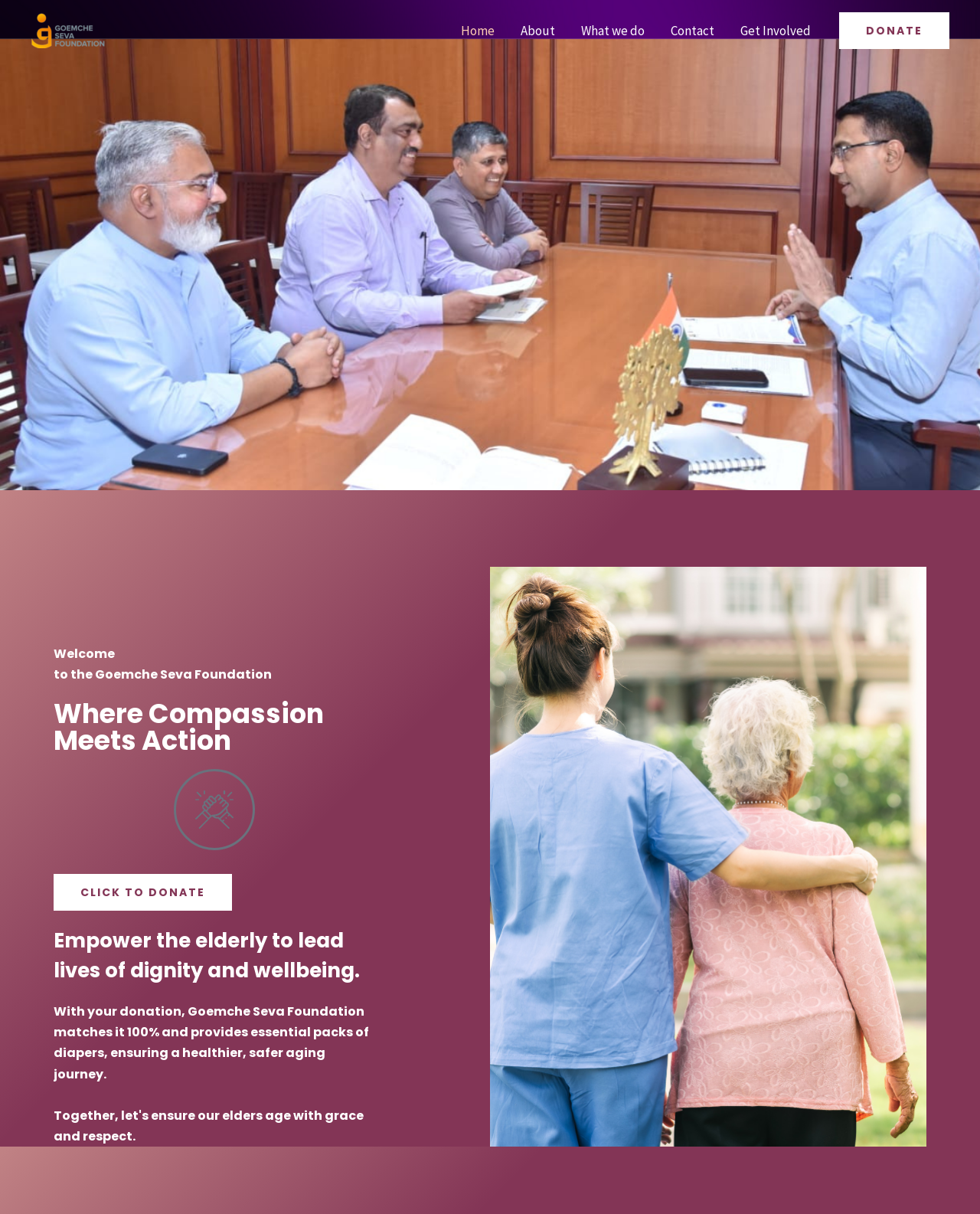Find the coordinates for the bounding box of the element with this description: "Get Involved".

[0.742, 0.003, 0.841, 0.047]